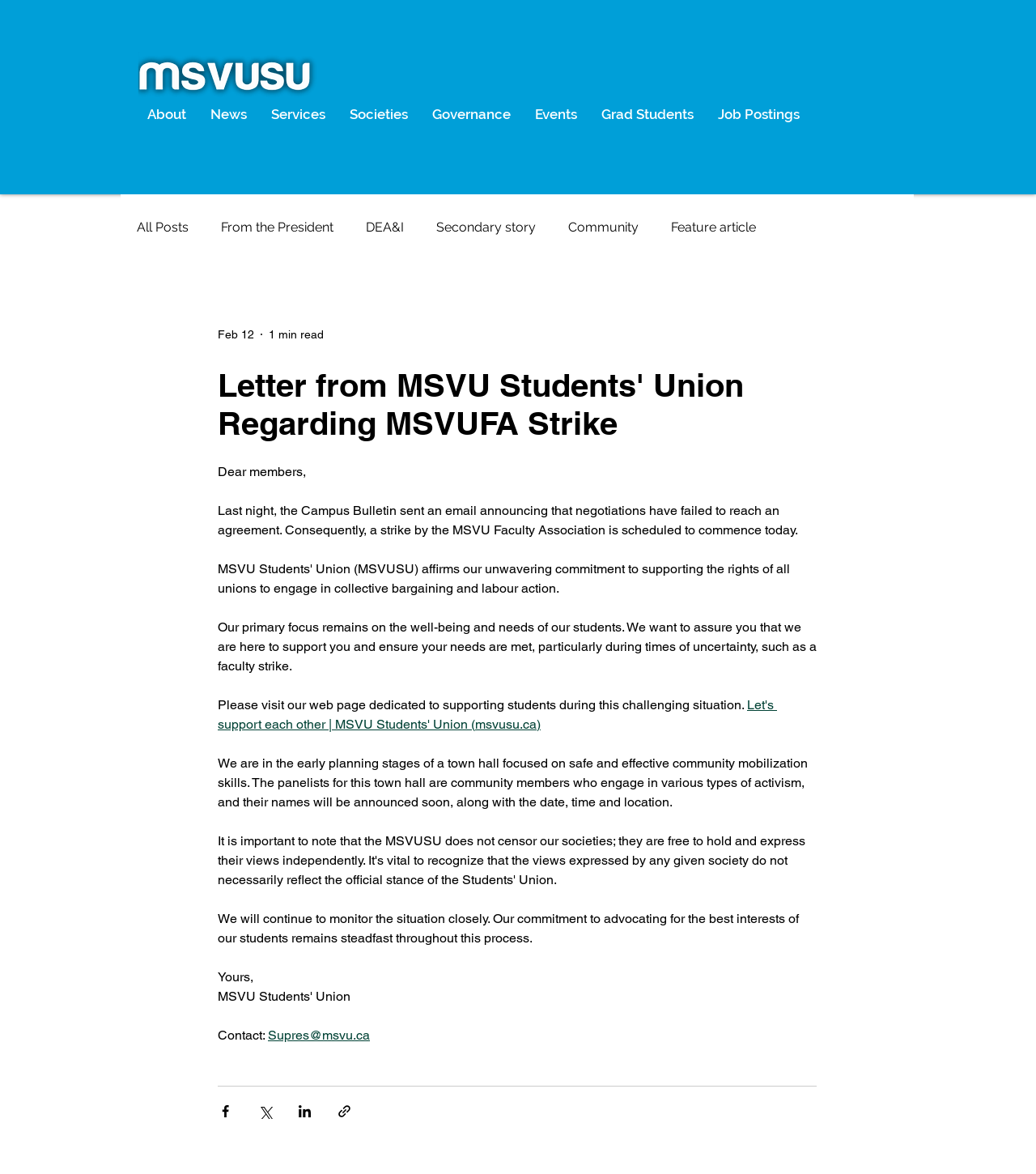Give a short answer to this question using one word or a phrase:
What is the purpose of the town hall mentioned in the article?

safe and effective community mobilization skills